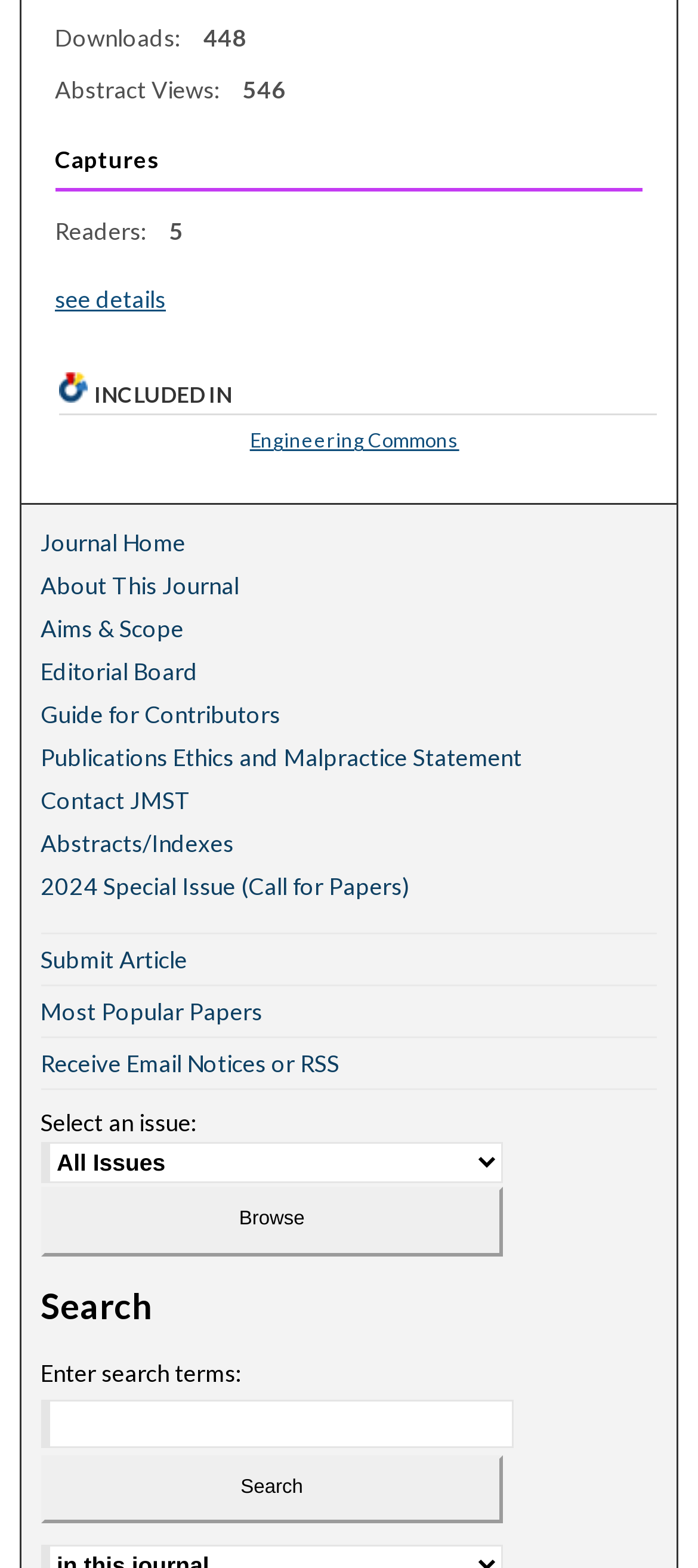Can you pinpoint the bounding box coordinates for the clickable element required for this instruction: "Select a journal section"? The coordinates should be four float numbers between 0 and 1, i.e., [left, top, right, bottom].

[0.058, 0.298, 0.942, 0.317]